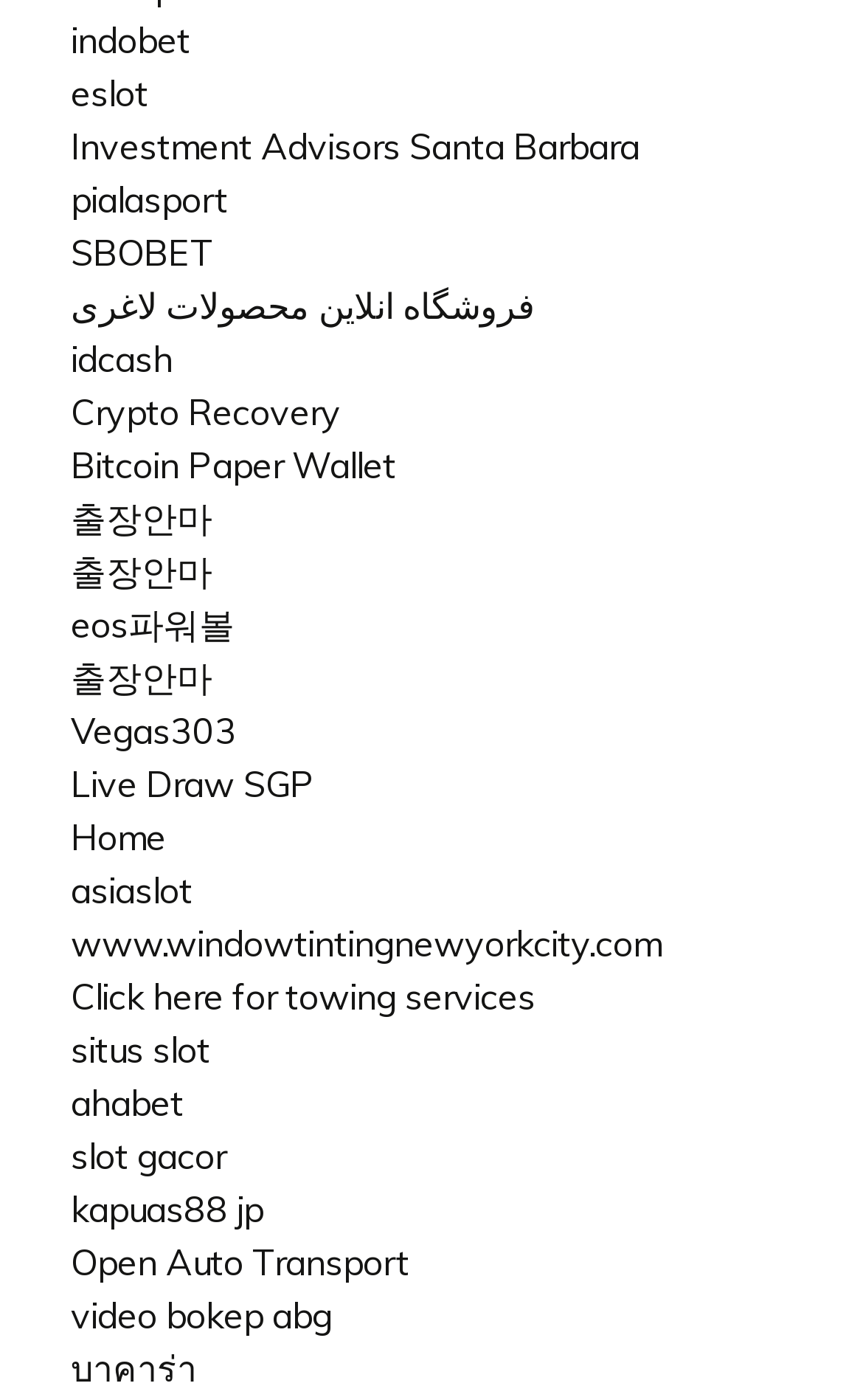Determine the bounding box coordinates for the area that needs to be clicked to fulfill this task: "Explore the eos파워볼 link". The coordinates must be given as four float numbers between 0 and 1, i.e., [left, top, right, bottom].

[0.082, 0.43, 0.272, 0.462]